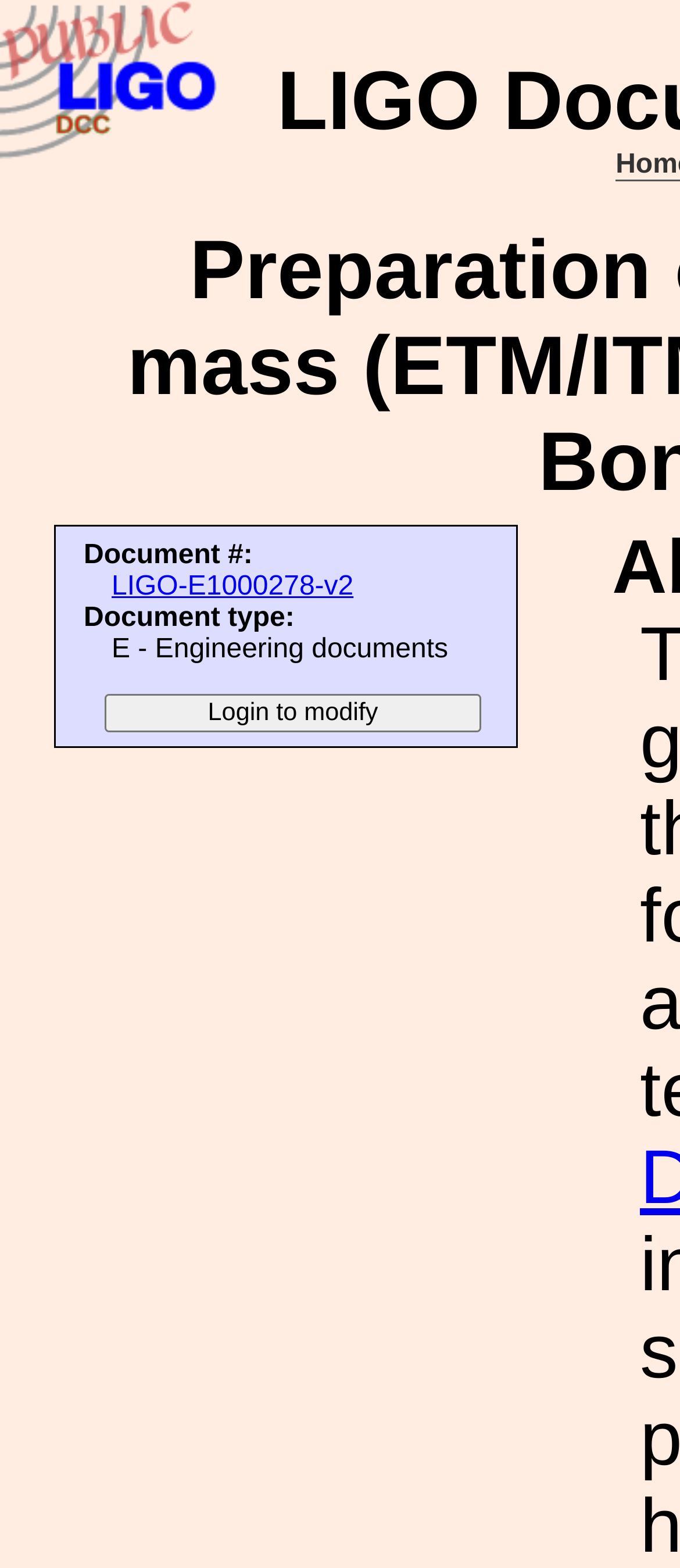Offer an in-depth caption of the entire webpage.

The webpage appears to be a document details page, specifically for a document titled "LIGO-E1000278-v2: Preparation of an end or input test mass (ETM/ITM) (Hydroxide-Catalysis Bonding of ears)". 

At the top of the page, there is a description list that occupies a significant portion of the page's width. This list contains three terms and their corresponding details. The first term is "Document #" and its detail is a link to the document "LIGO-E1000278-v2". The second term is "Document type:" and its detail is "E - Engineering documents". 

Below the description list, there is a button labeled "Login to modify" positioned near the center of the page. This button is likely used to edit the document details.